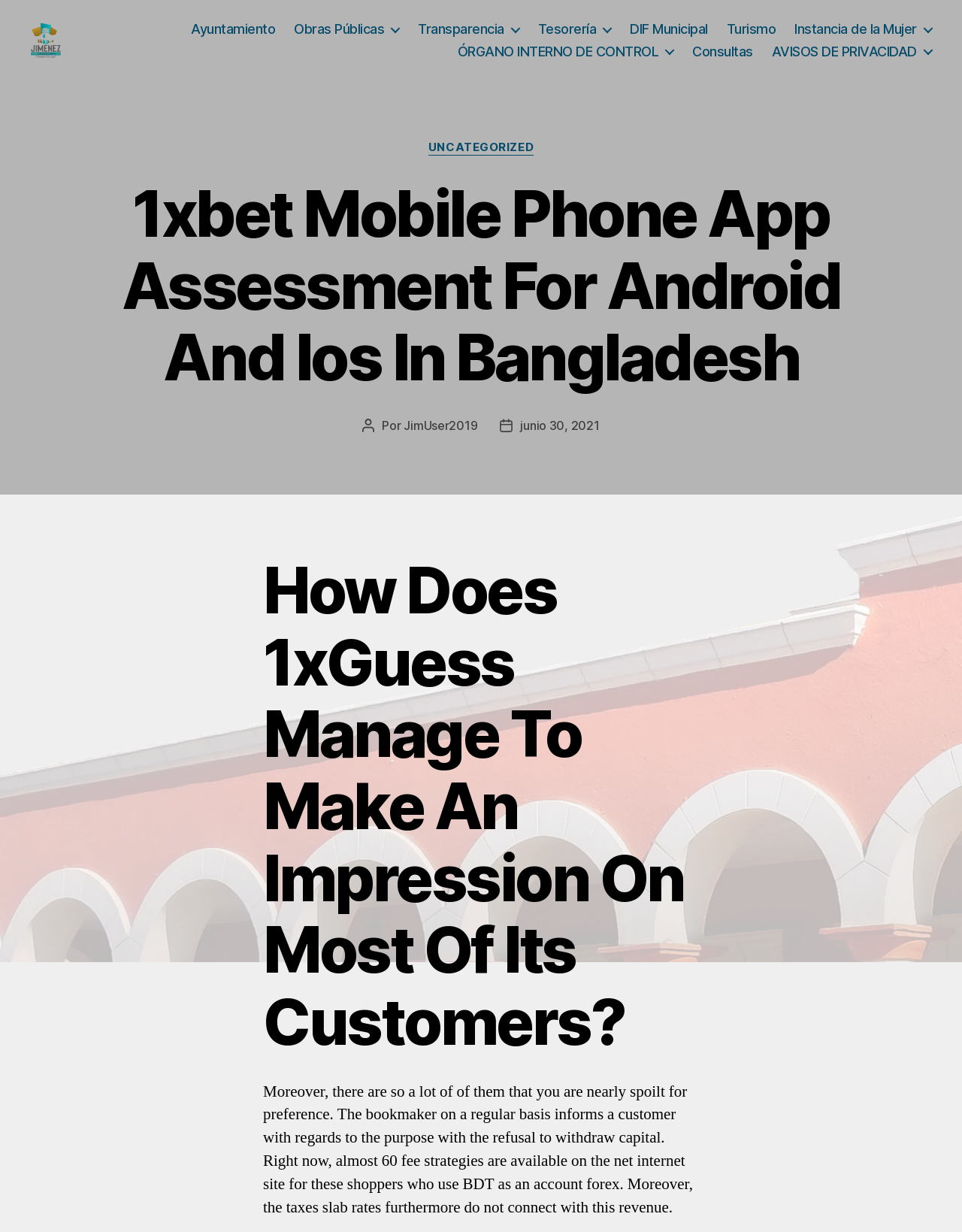Locate the bounding box of the UI element defined by this description: "Consultas". The coordinates should be given as four float numbers between 0 and 1, formatted as [left, top, right, bottom].

[0.72, 0.038, 0.783, 0.051]